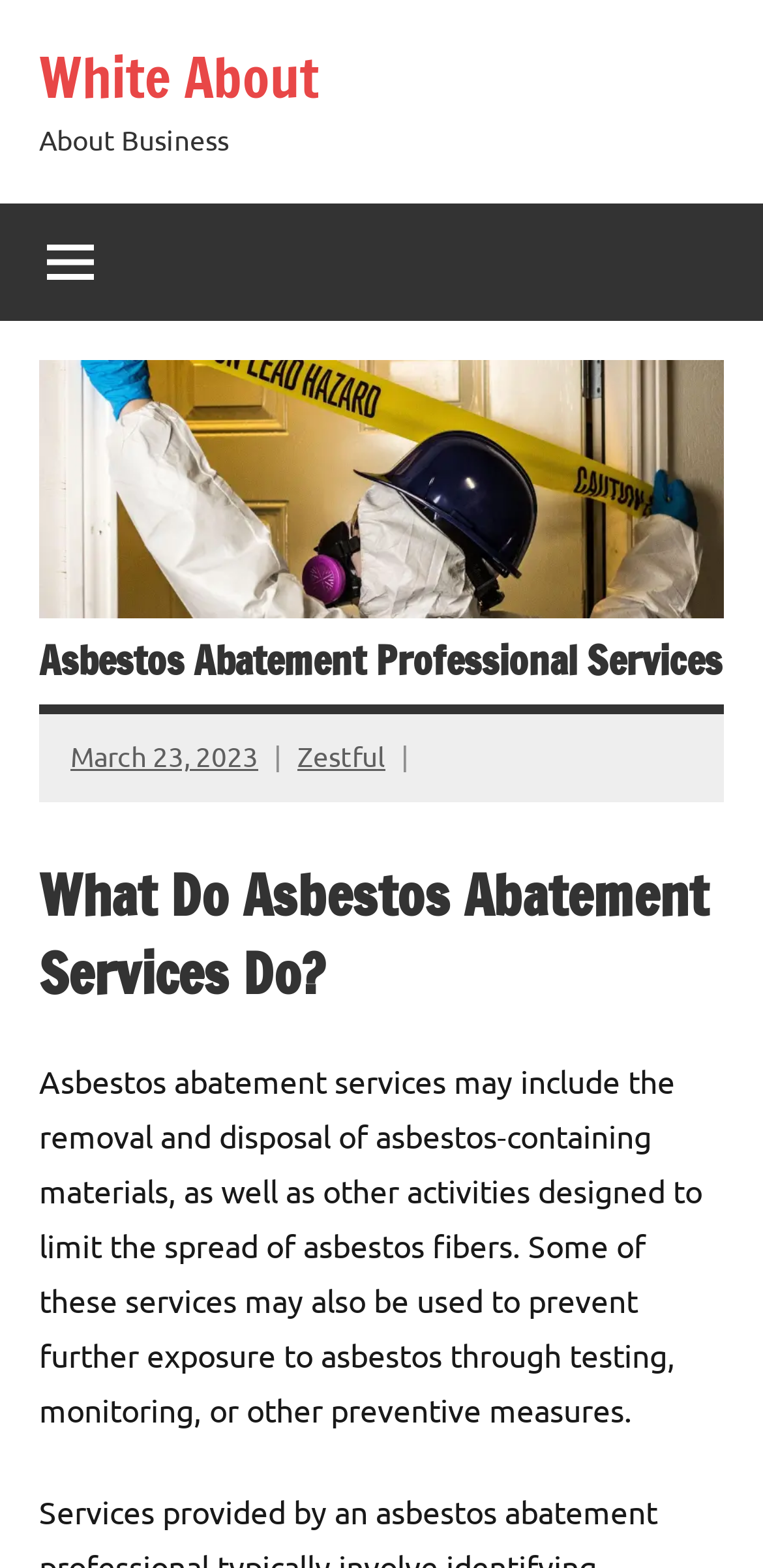What is the date mentioned on the webpage?
Respond to the question with a single word or phrase according to the image.

March 23, 2023